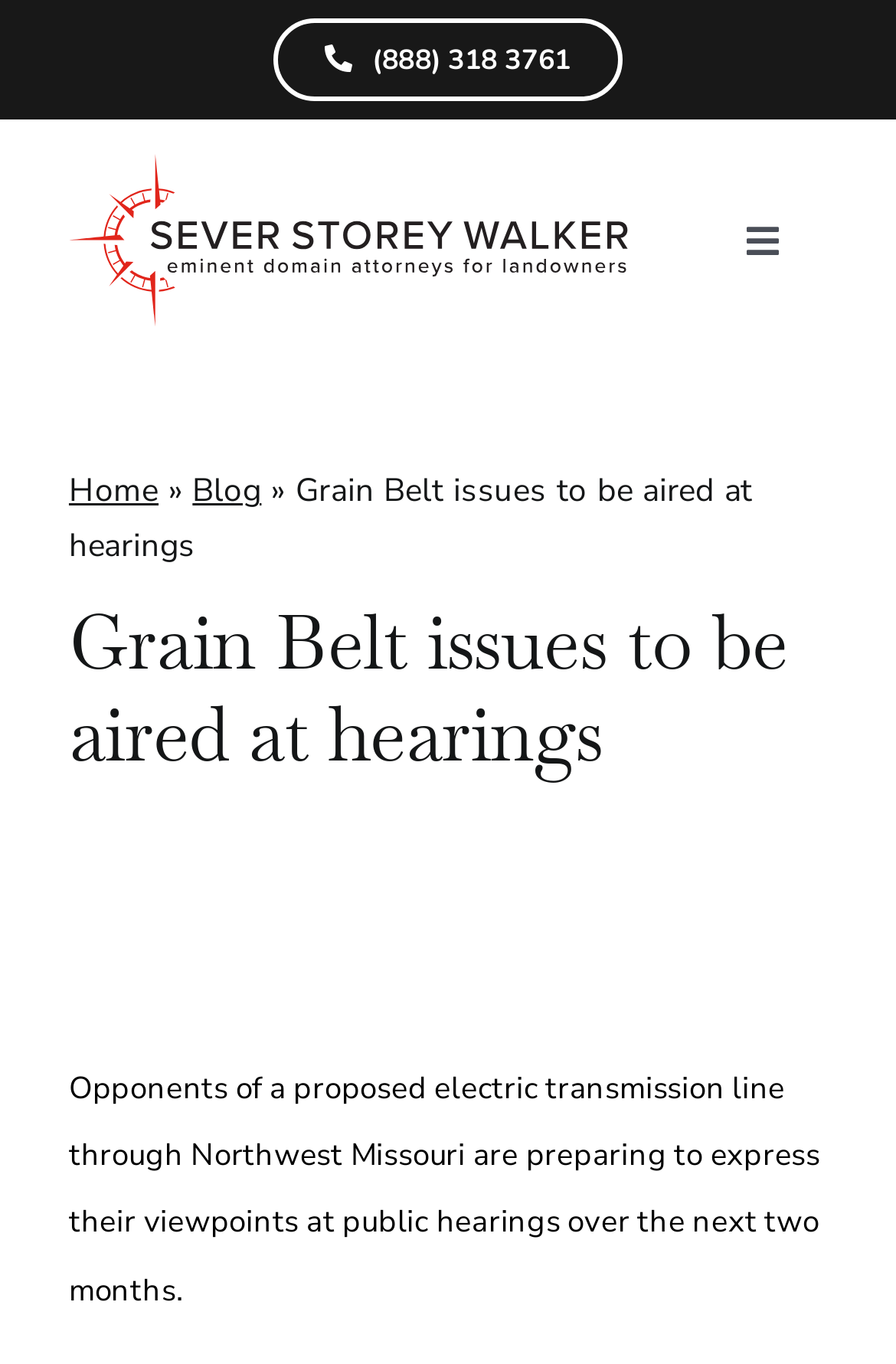What is the topic of the article?
Please answer the question as detailed as possible based on the image.

I inferred the topic by reading the text 'Opponents of a proposed electric transmission line through Northwest Missouri are preparing to express their viewpoints at public hearings over the next two months.' which suggests that the article is about a proposed electric transmission line.